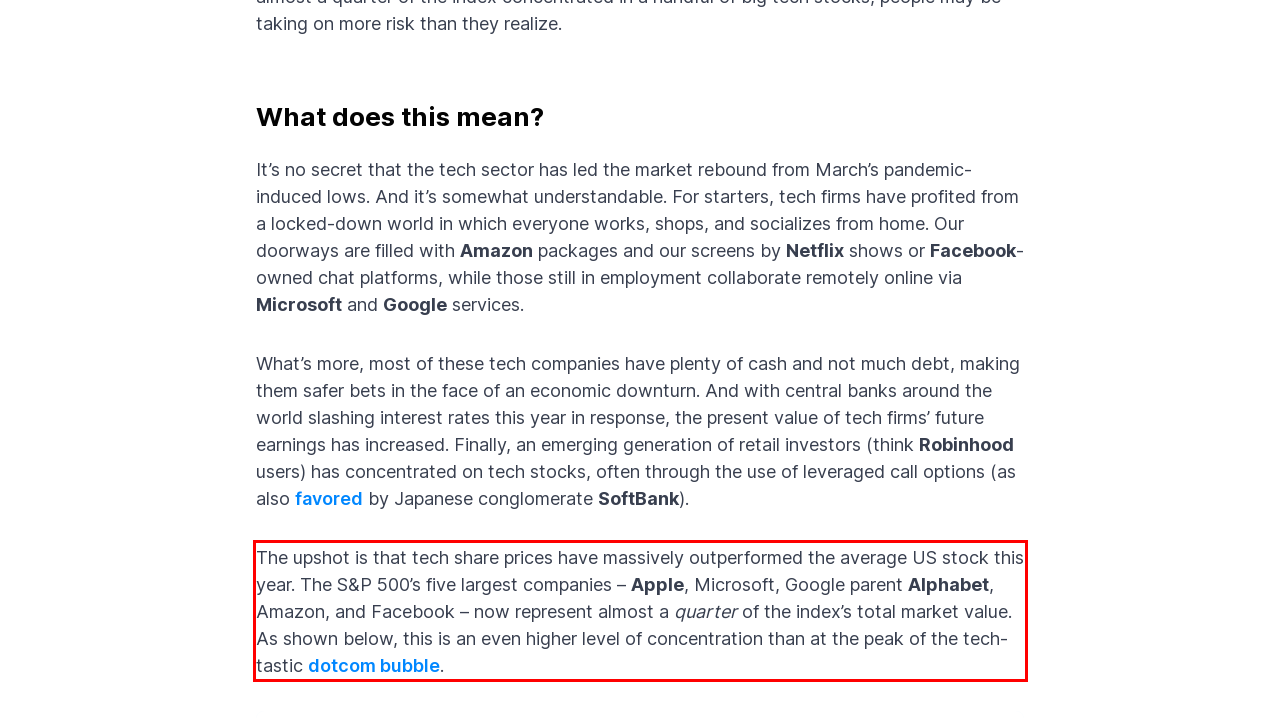Please identify the text within the red rectangular bounding box in the provided webpage screenshot.

The upshot is that tech share prices have massively outperformed the average US stock this year. The S&P 500’s five largest companies – Apple, Microsoft, Google parent Alphabet, Amazon, and Facebook – now represent almost a quarter of the index’s total market value. As shown below, this is an even higher level of concentration than at the peak of the tech-tastic dotcom bubble.